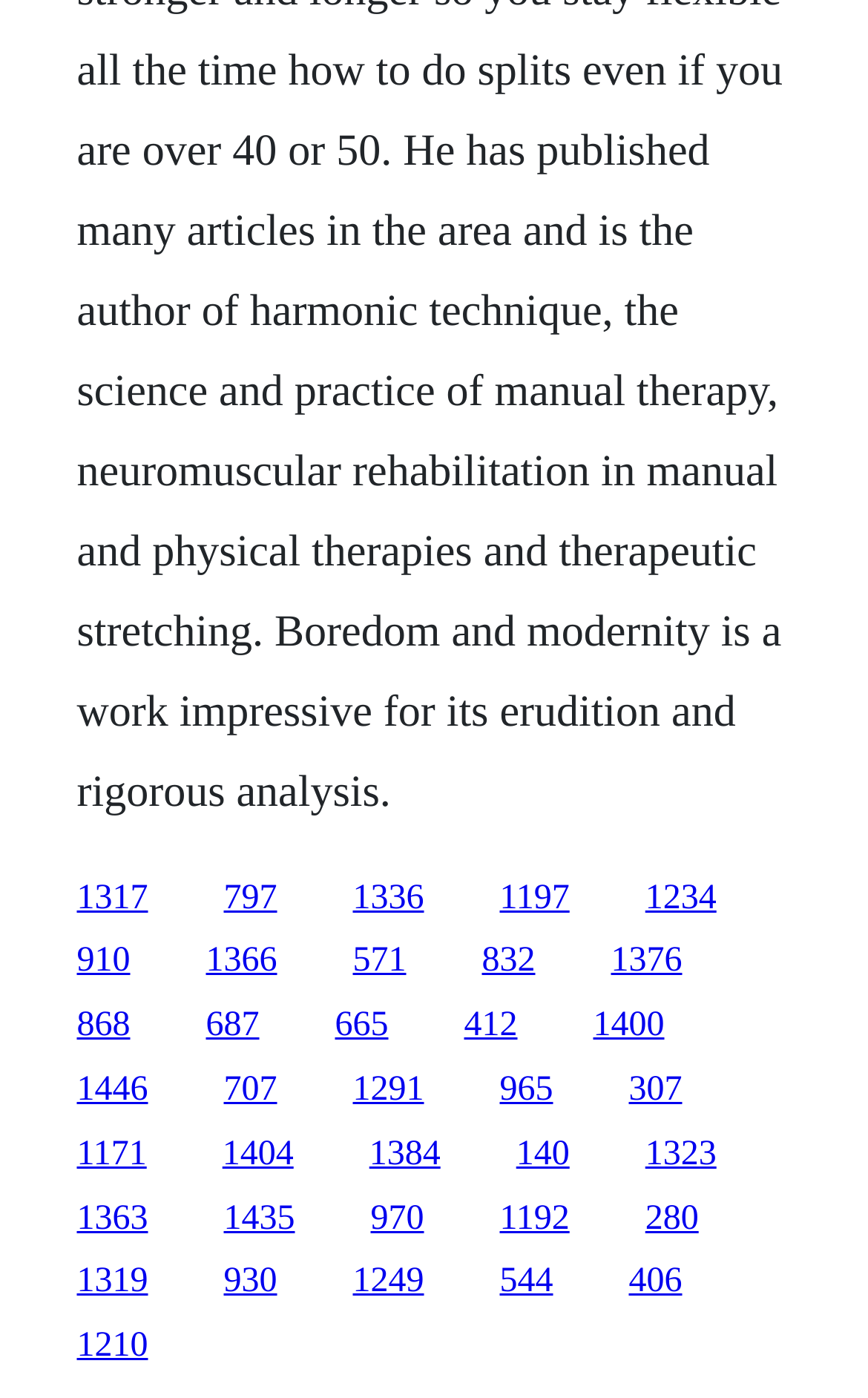Provide a one-word or one-phrase answer to the question:
What is the purpose of the top-most link?

Unknown